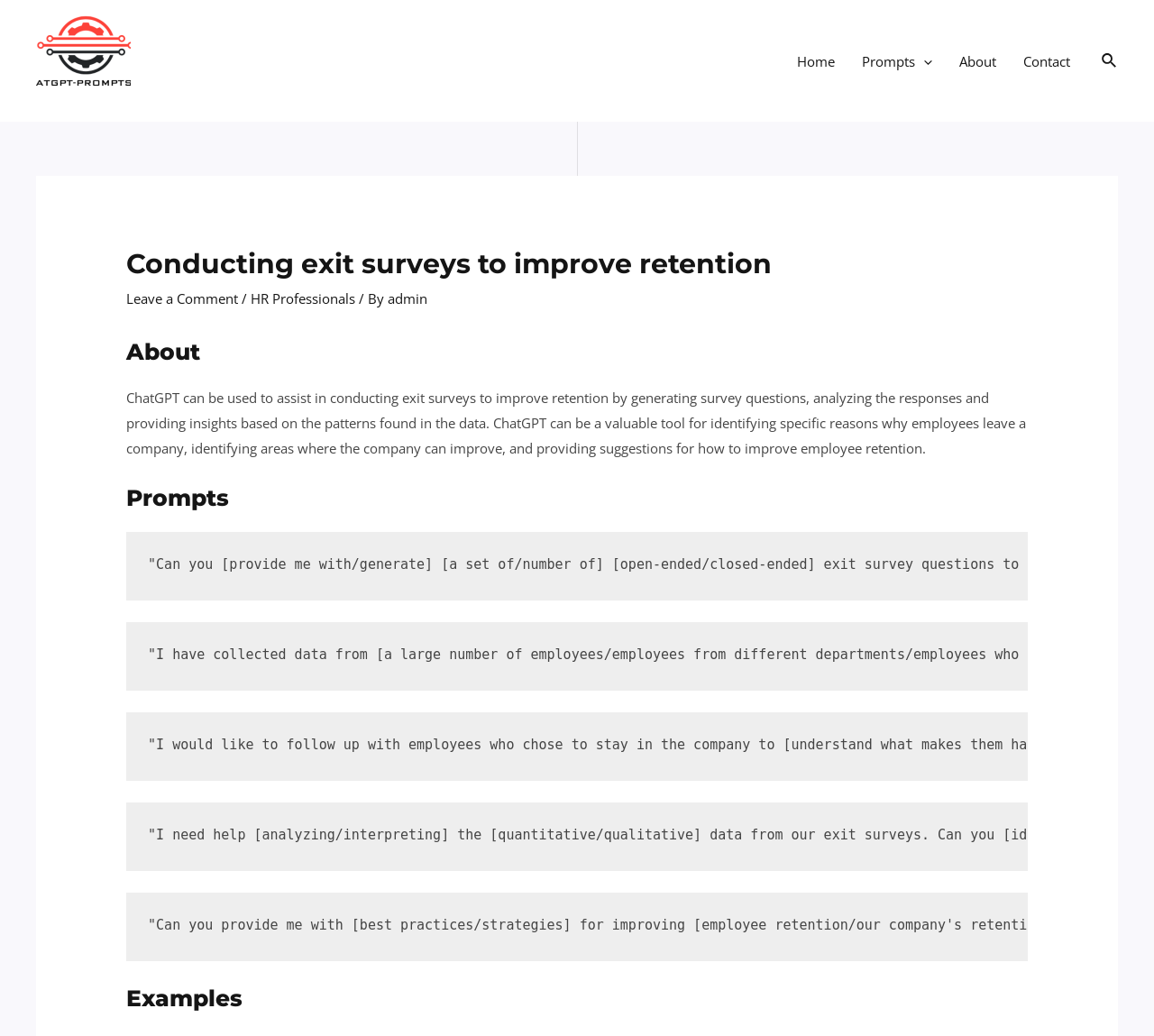Can you find the bounding box coordinates for the UI element given this description: "parent_node: Search name="s""? Provide the coordinates as four float numbers between 0 and 1: [left, top, right, bottom].

None